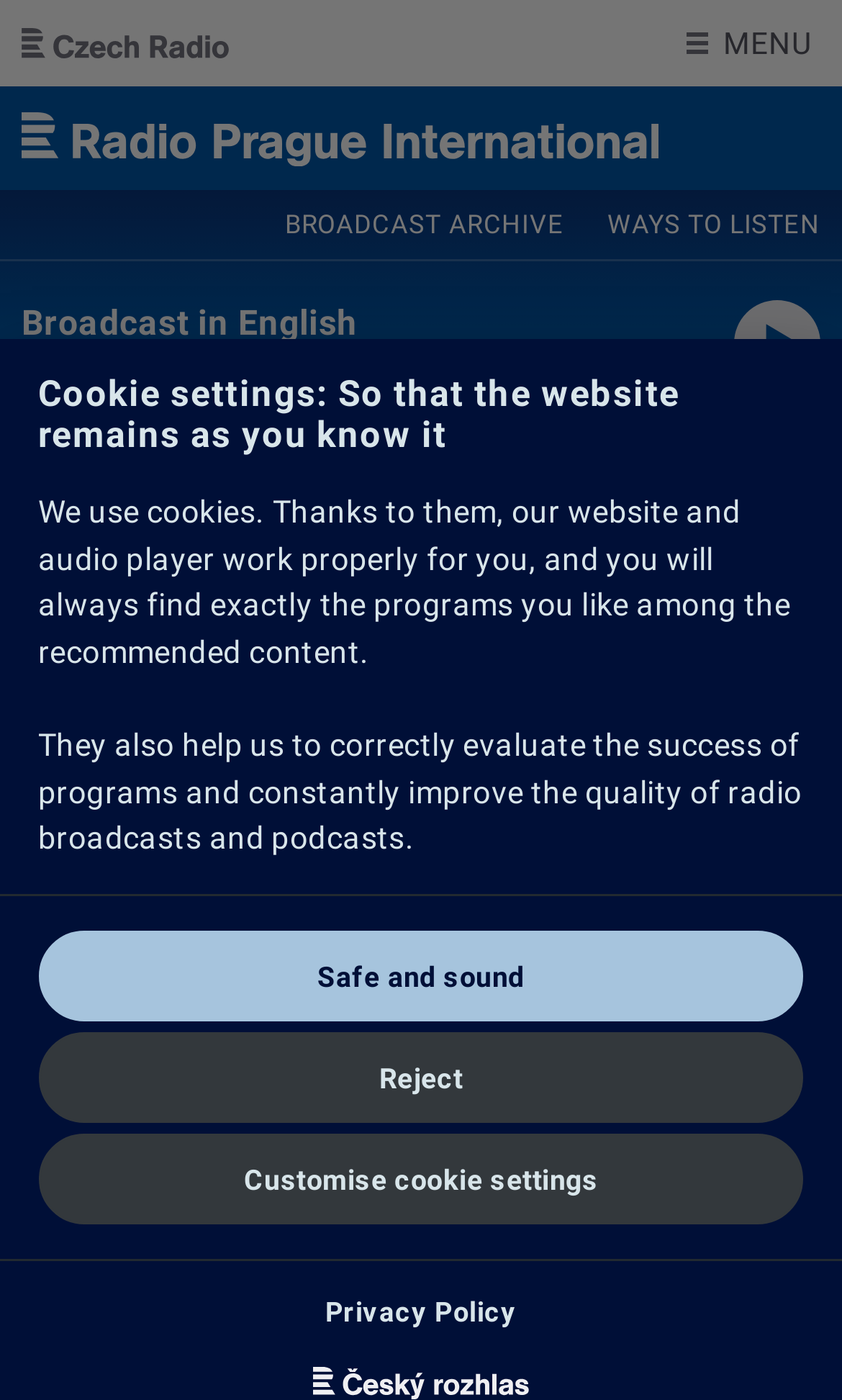Locate the bounding box coordinates of the element to click to perform the following action: 'Click the 'News' link'. The coordinates should be given as four float values between 0 and 1, in the form of [left, top, right, bottom].

[0.0, 0.315, 0.184, 0.376]